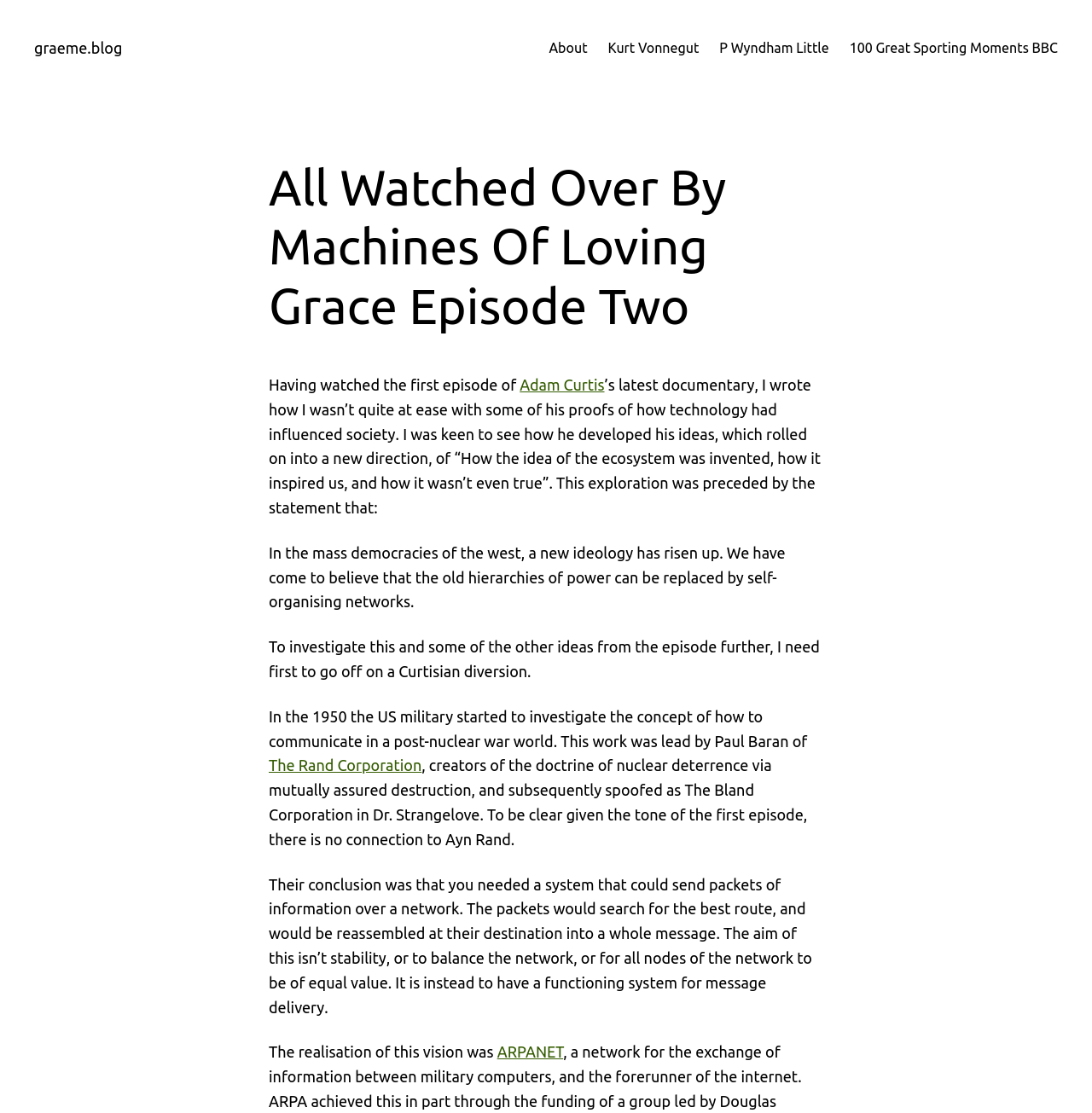Based on the element description, predict the bounding box coordinates (top-left x, top-left y, bottom-right x, bottom-right y) for the UI element in the screenshot: About

[0.503, 0.033, 0.538, 0.053]